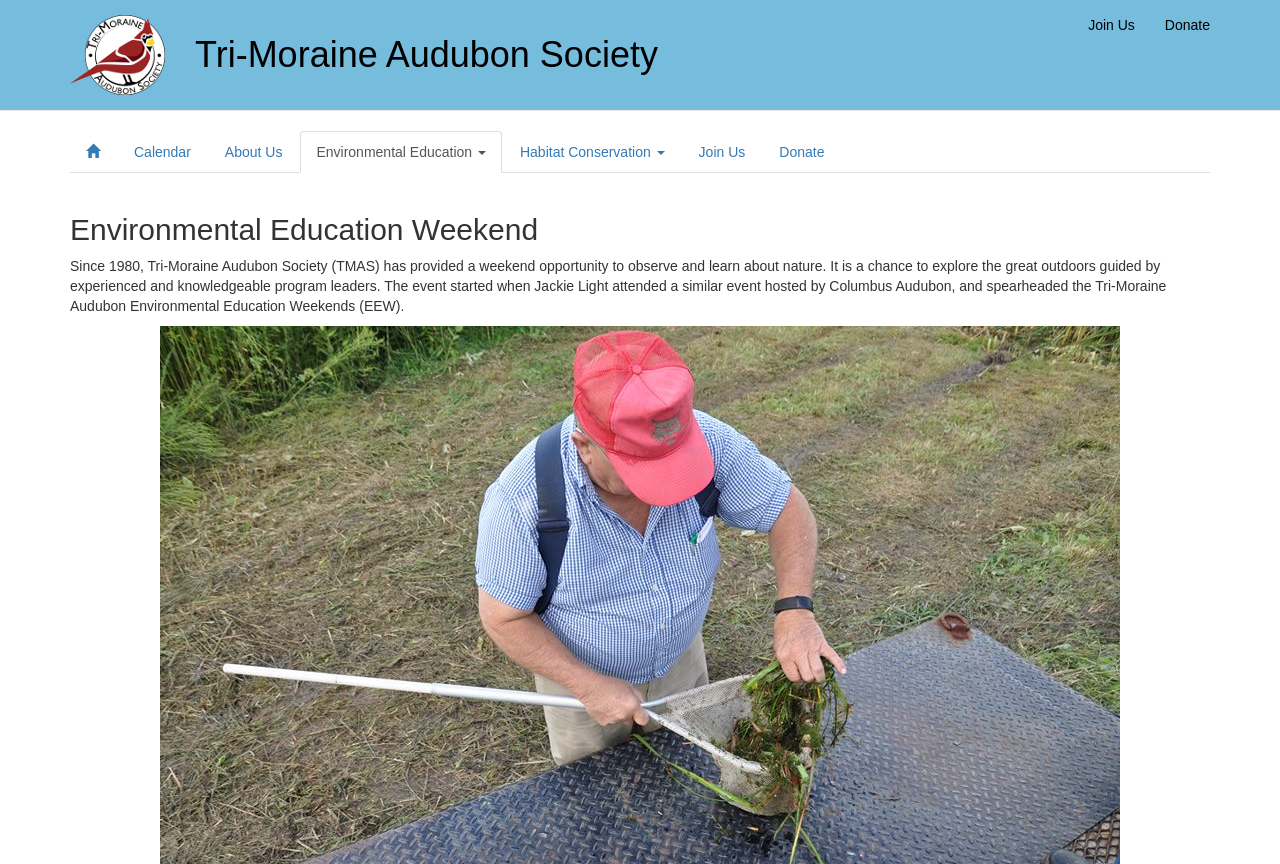From the given element description: "Tri-Moraine Audubon Society", find the bounding box for the UI element. Provide the coordinates as four float numbers between 0 and 1, in the order [left, top, right, bottom].

[0.141, 0.0, 0.526, 0.115]